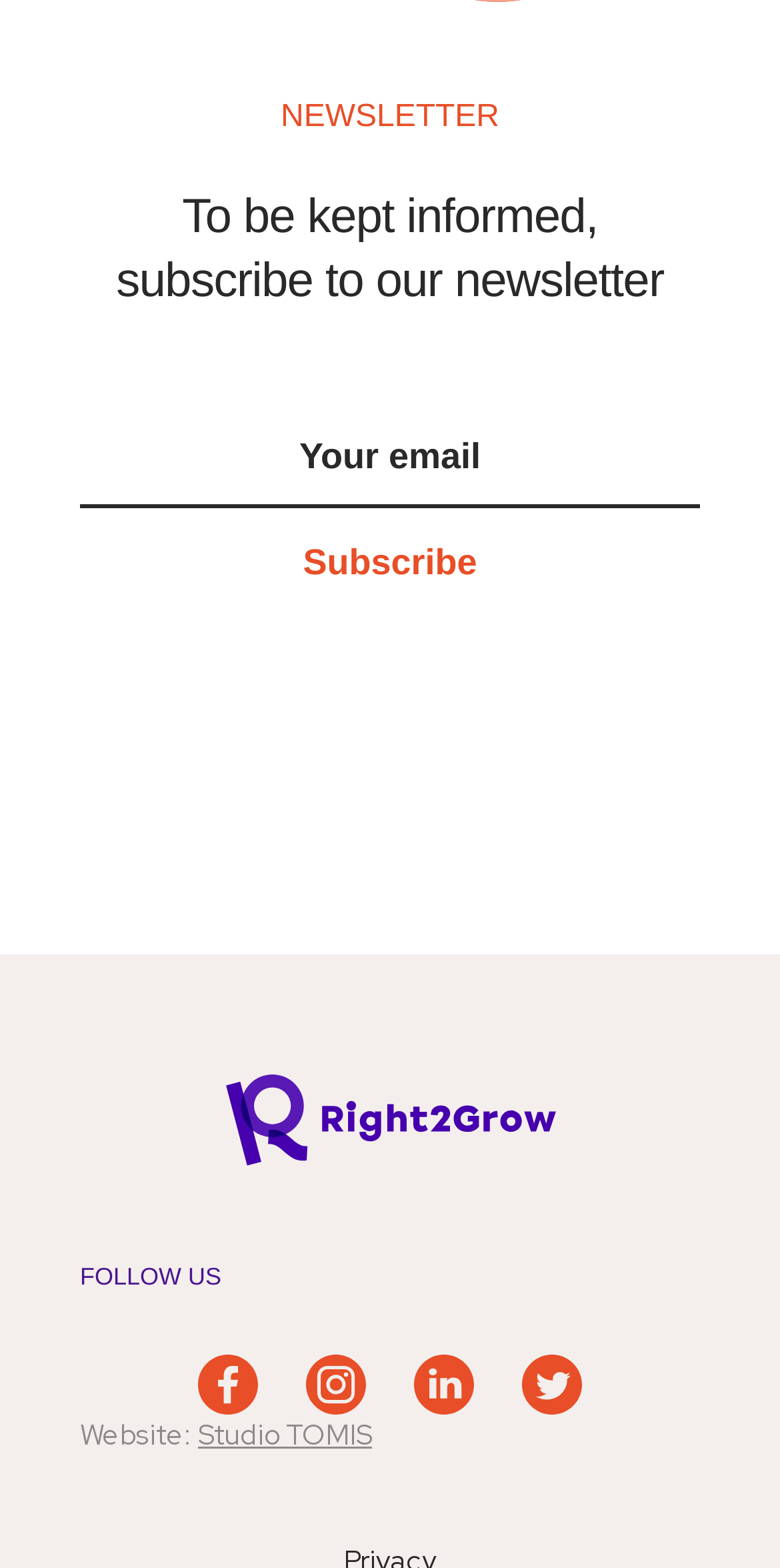What is the label of the input field for email?
Please answer the question with as much detail and depth as you can.

The input field for email is labeled as 'Your email' which is indicated by the StaticText element with the same text.